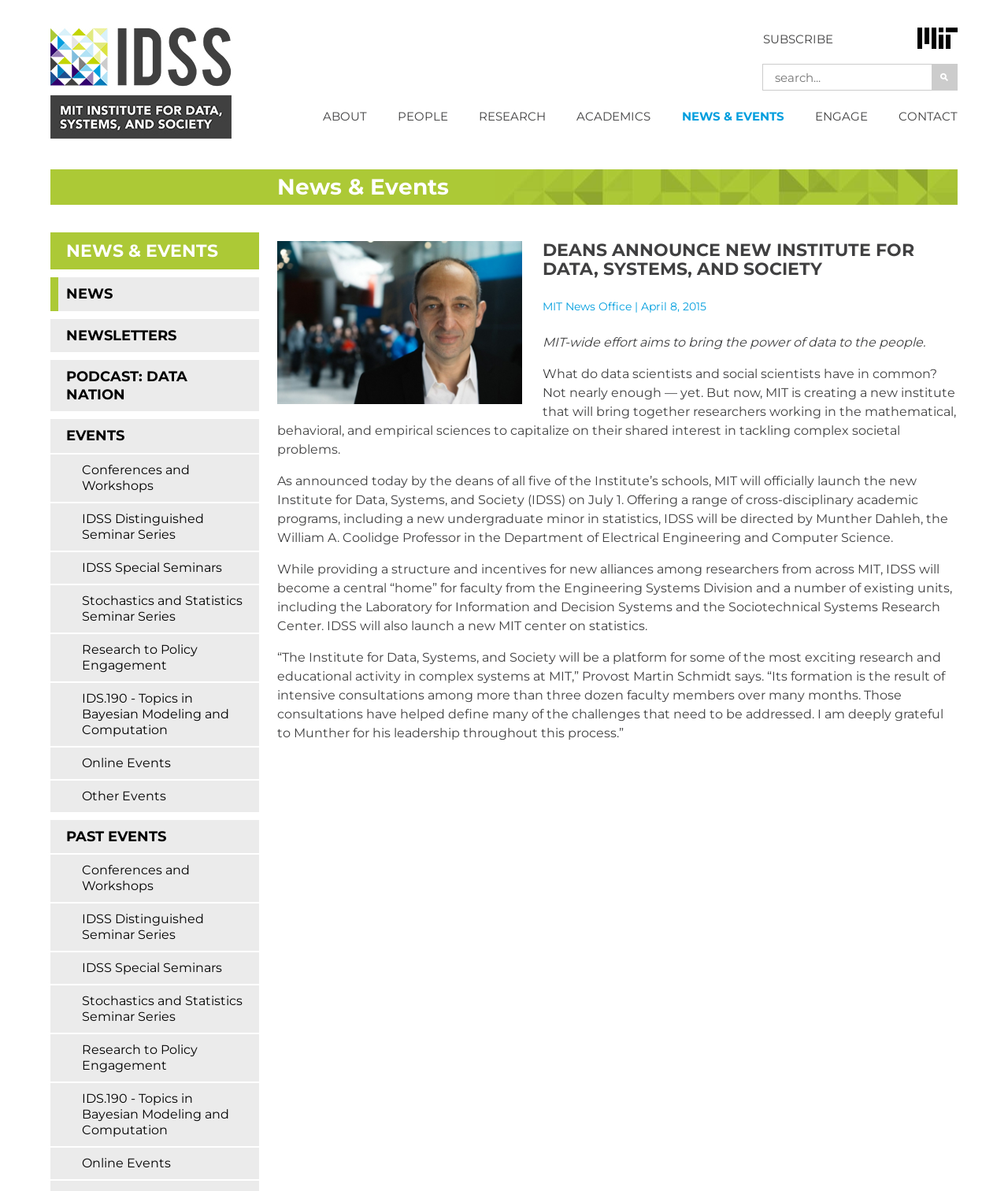Identify the bounding box coordinates of the clickable region necessary to fulfill the following instruction: "Click the 'CONTACT' link". The bounding box coordinates should be four float numbers between 0 and 1, i.e., [left, top, right, bottom].

[0.891, 0.085, 0.95, 0.11]